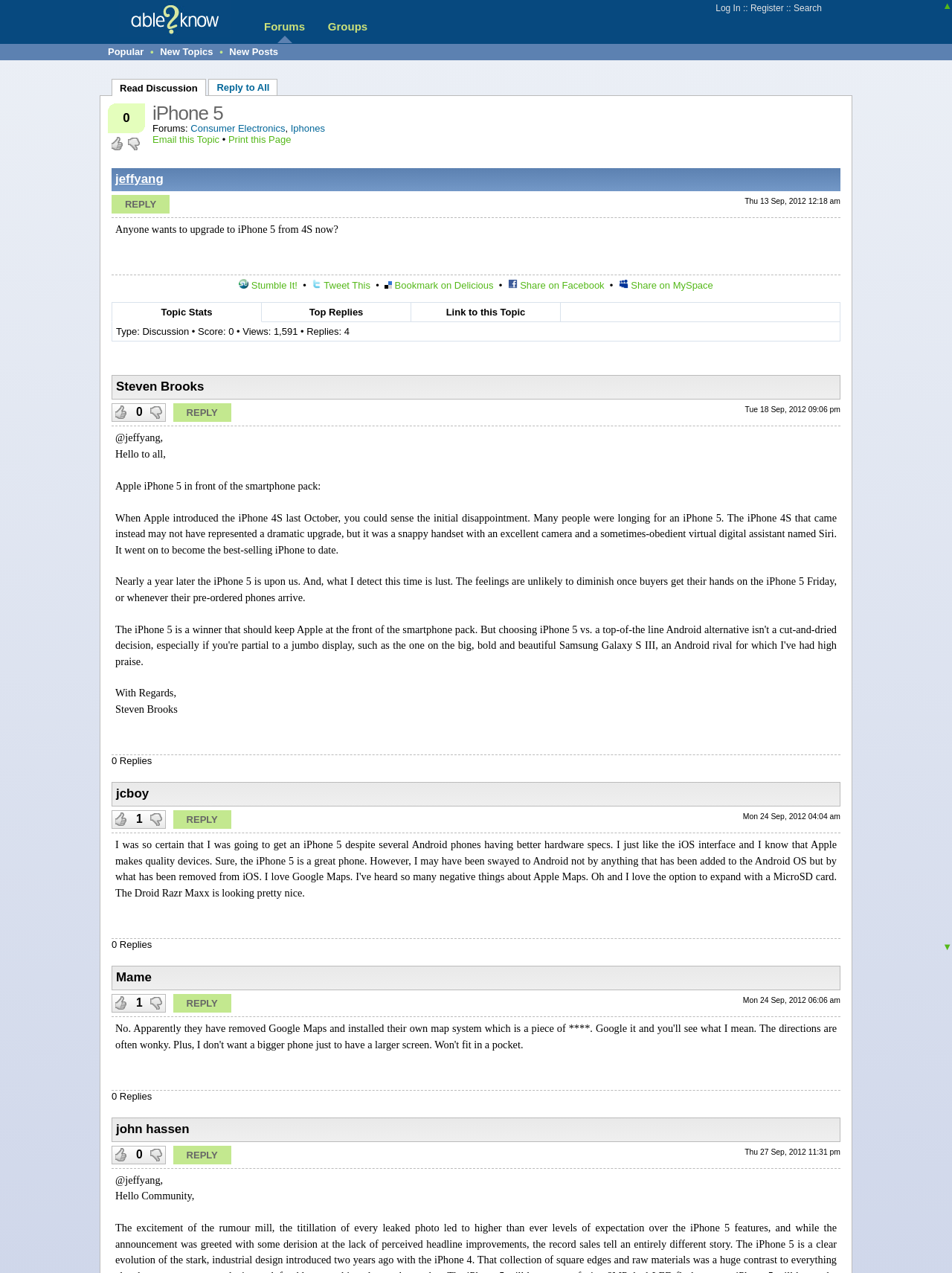Determine the bounding box coordinates of the section to be clicked to follow the instruction: "View the topic stats". The coordinates should be given as four float numbers between 0 and 1, formatted as [left, top, right, bottom].

[0.169, 0.241, 0.223, 0.25]